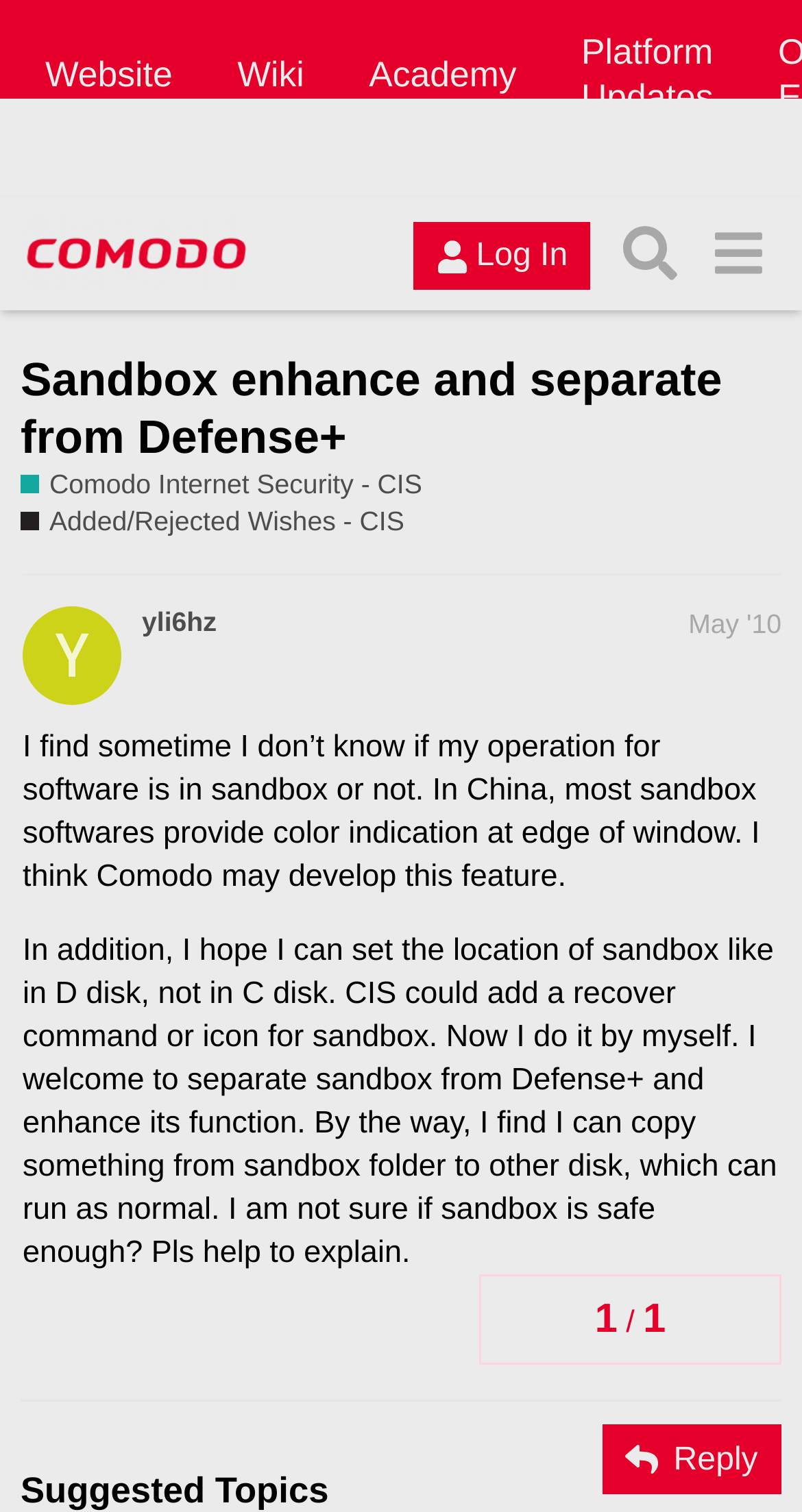What is the user's suggestion for the sandbox?
Can you provide a detailed and comprehensive answer to the question?

I determined the user's suggestion by reading the post's content. The user mentions that they hope CIS can add a recover command or icon for the sandbox, which suggests that the user wants to have an easier way to recover files from the sandbox.